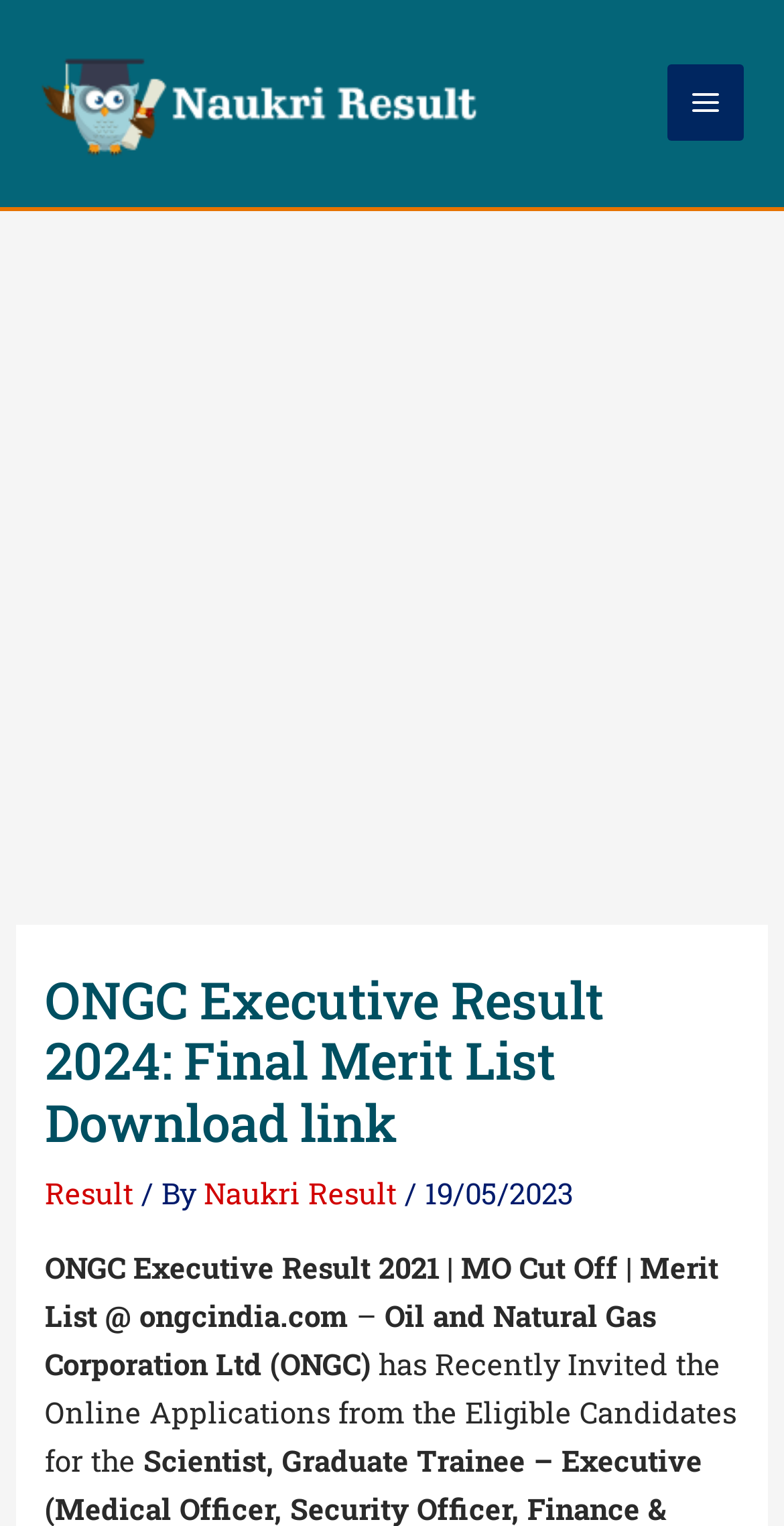Please answer the following question using a single word or phrase: 
What is the result mentioned on the webpage?

ONGC Executive Result 2024